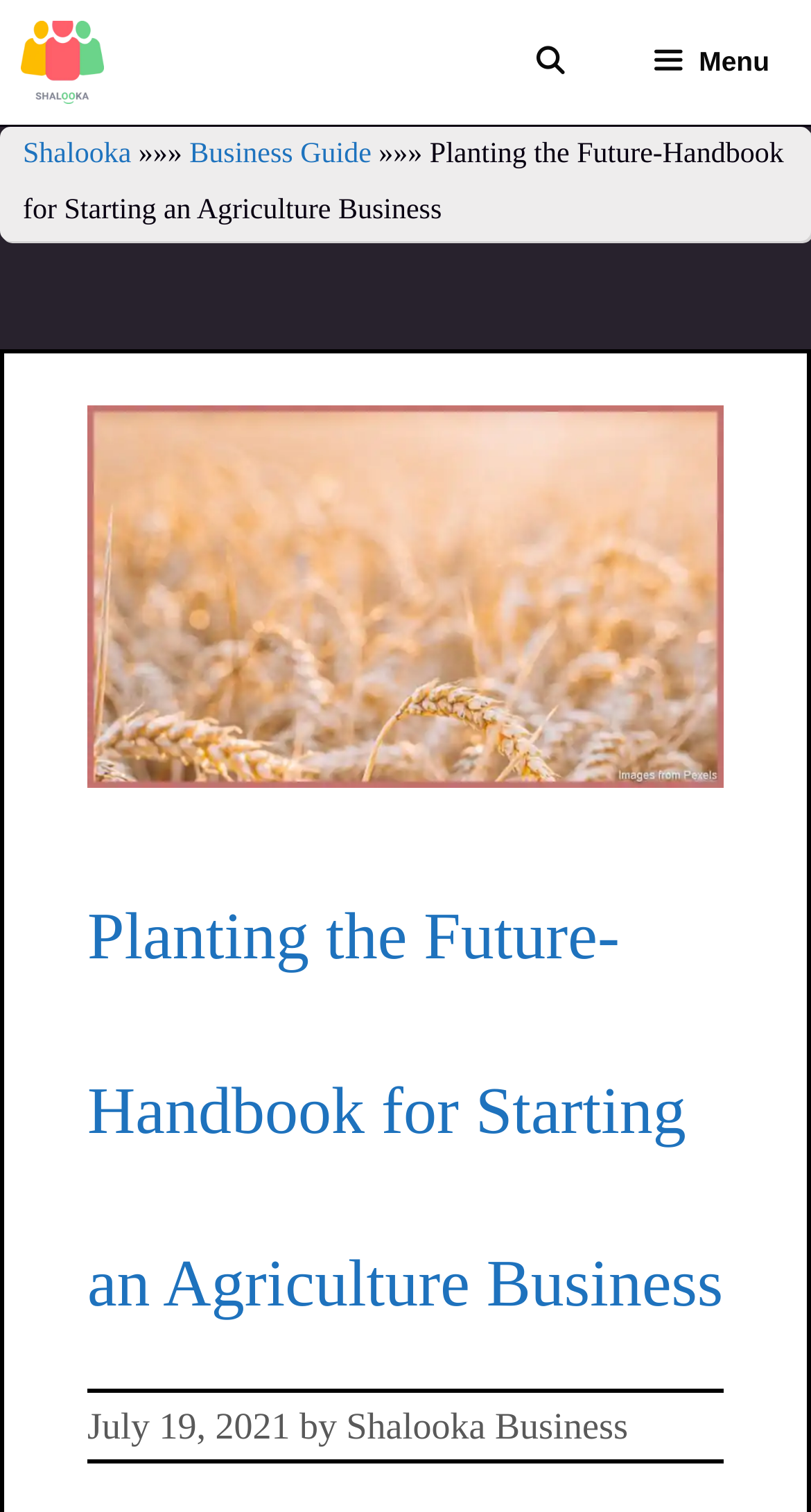Identify the bounding box of the HTML element described as: "aria-label="Open Search Bar"".

[0.605, 0.0, 0.751, 0.082]